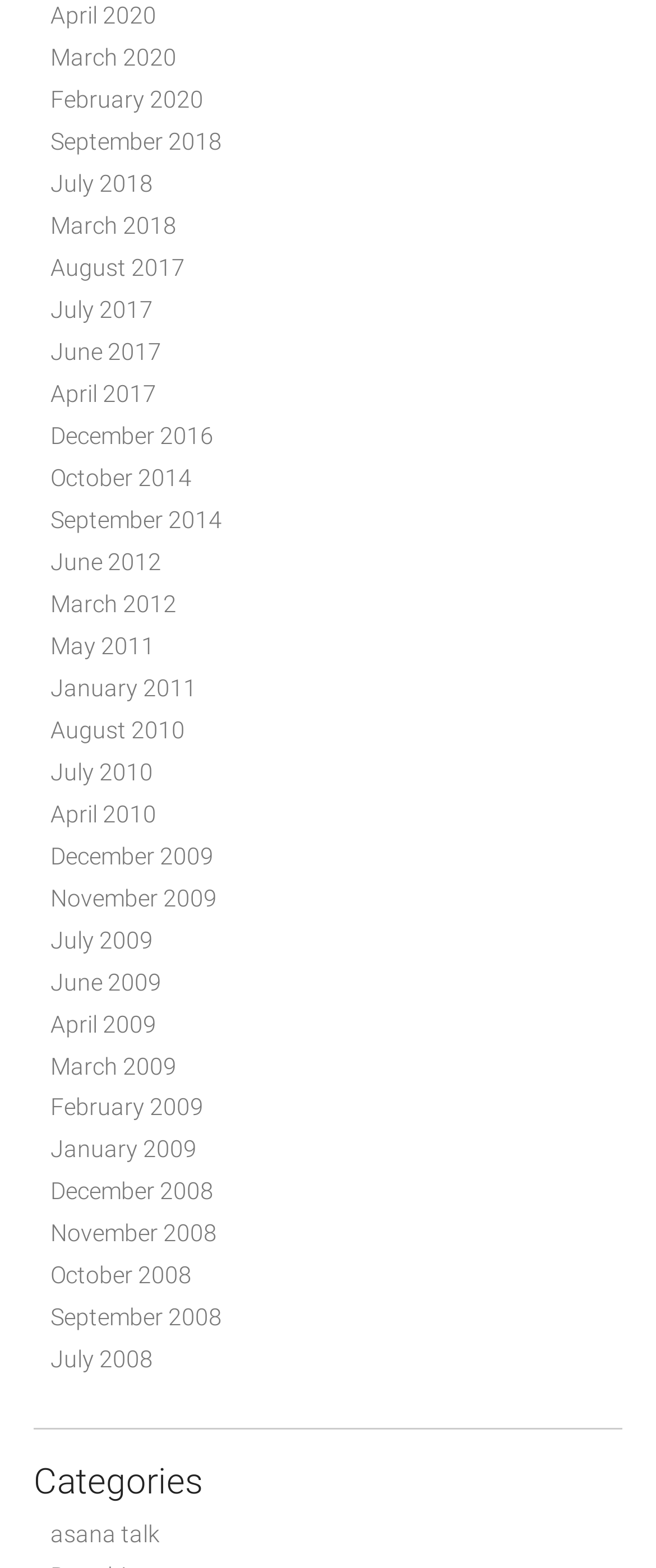Answer the question using only one word or a concise phrase: Are the links organized in chronological order?

Yes